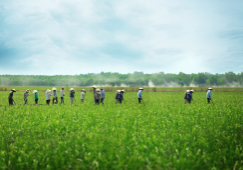Present an elaborate depiction of the scene captured in the image.

The image depicts a group of farmers working in a lush green rice field, set against a backdrop of a cloudy sky. These individuals, dressed in traditional agricultural attire, can be seen walking in unison, likely engaged in tasks related to rice cultivation. The vibrant greenery of the plants reflects the fertile soil and favorable growing conditions of the region, highlighting Vietnam's strong agricultural sector. This scene captures the essence of rural life in Vietnam, emphasizing the community effort involved in farming and the importance of agriculture to the country's economy.